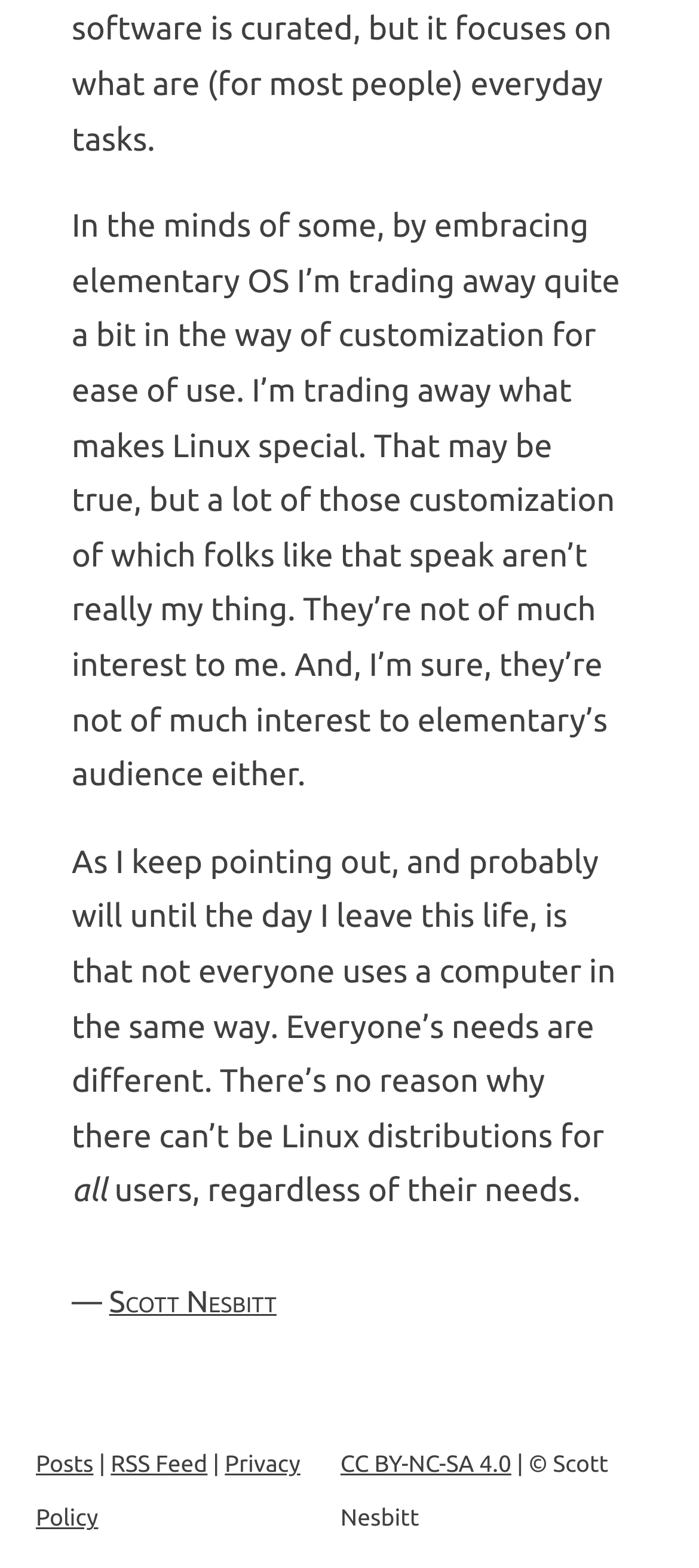Identify the bounding box coordinates of the HTML element based on this description: "CC BY-NC-SA 4.0".

[0.487, 0.926, 0.732, 0.942]